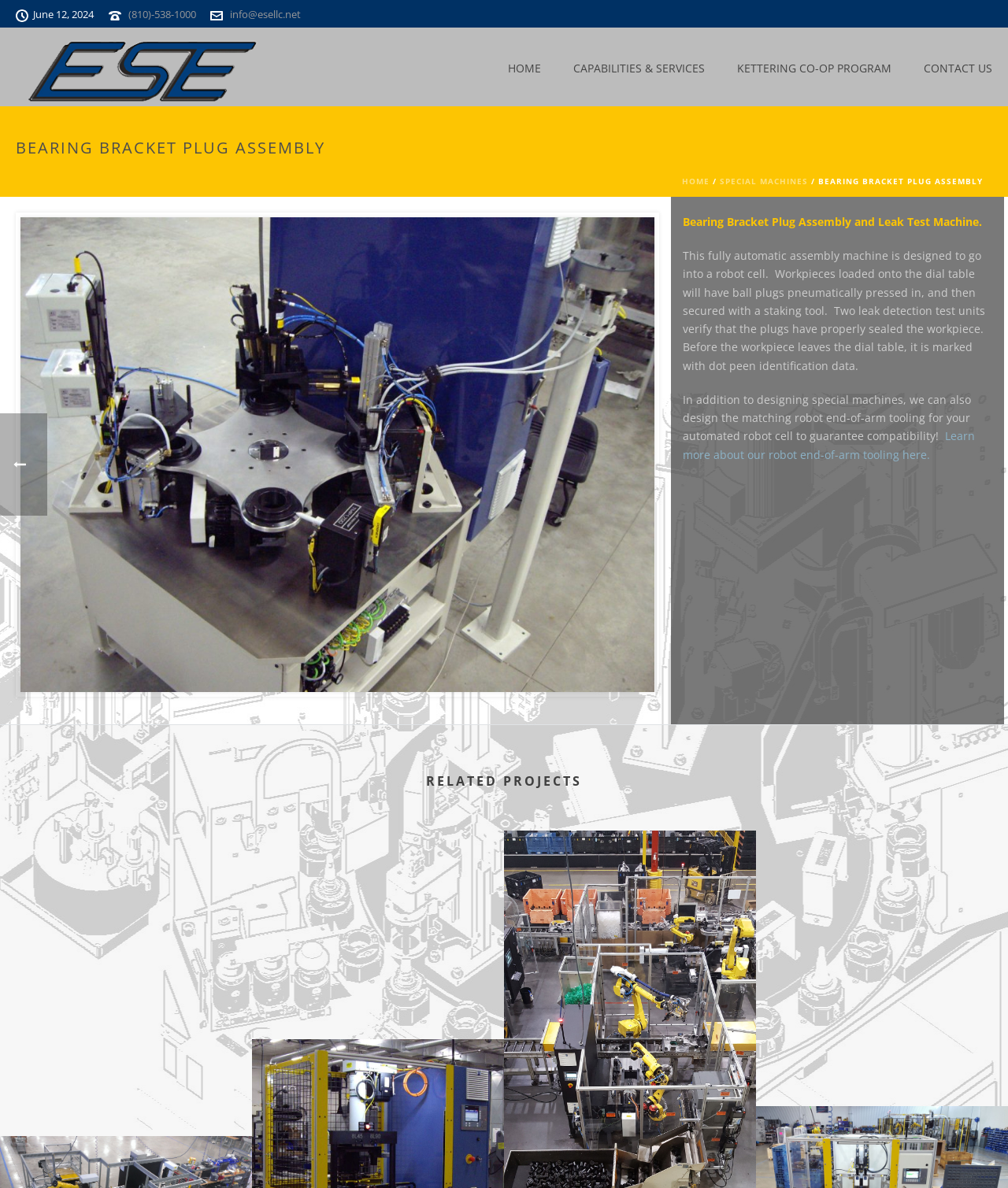What is the name of the project related to bushing orientation?
Look at the screenshot and respond with a single word or phrase.

Bushing Press with Bushing Orientation Robot